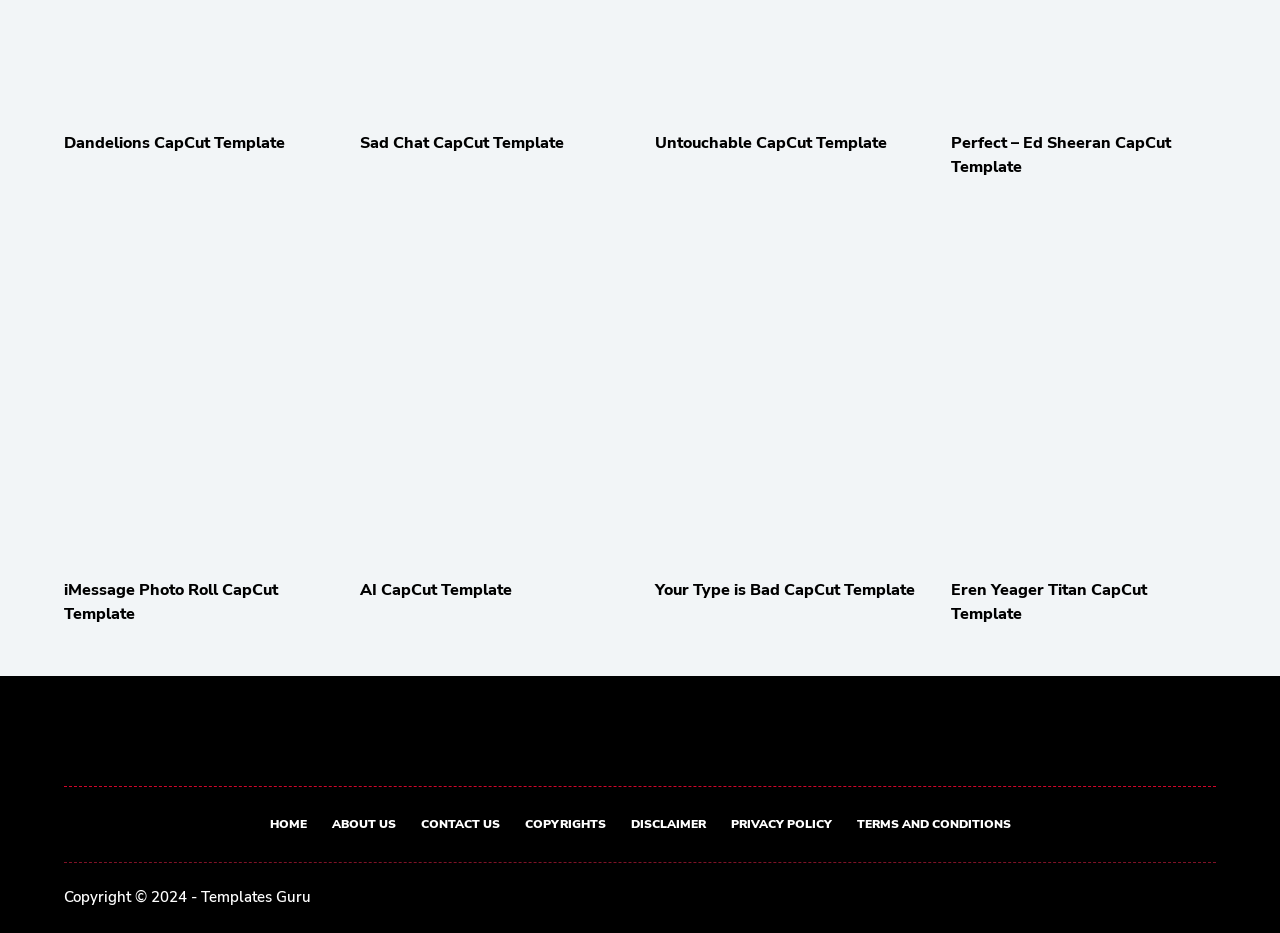Ascertain the bounding box coordinates for the UI element detailed here: "Eren Yeager Titan CapCut Template". The coordinates should be provided as [left, top, right, bottom] with each value being a float between 0 and 1.

[0.743, 0.62, 0.896, 0.67]